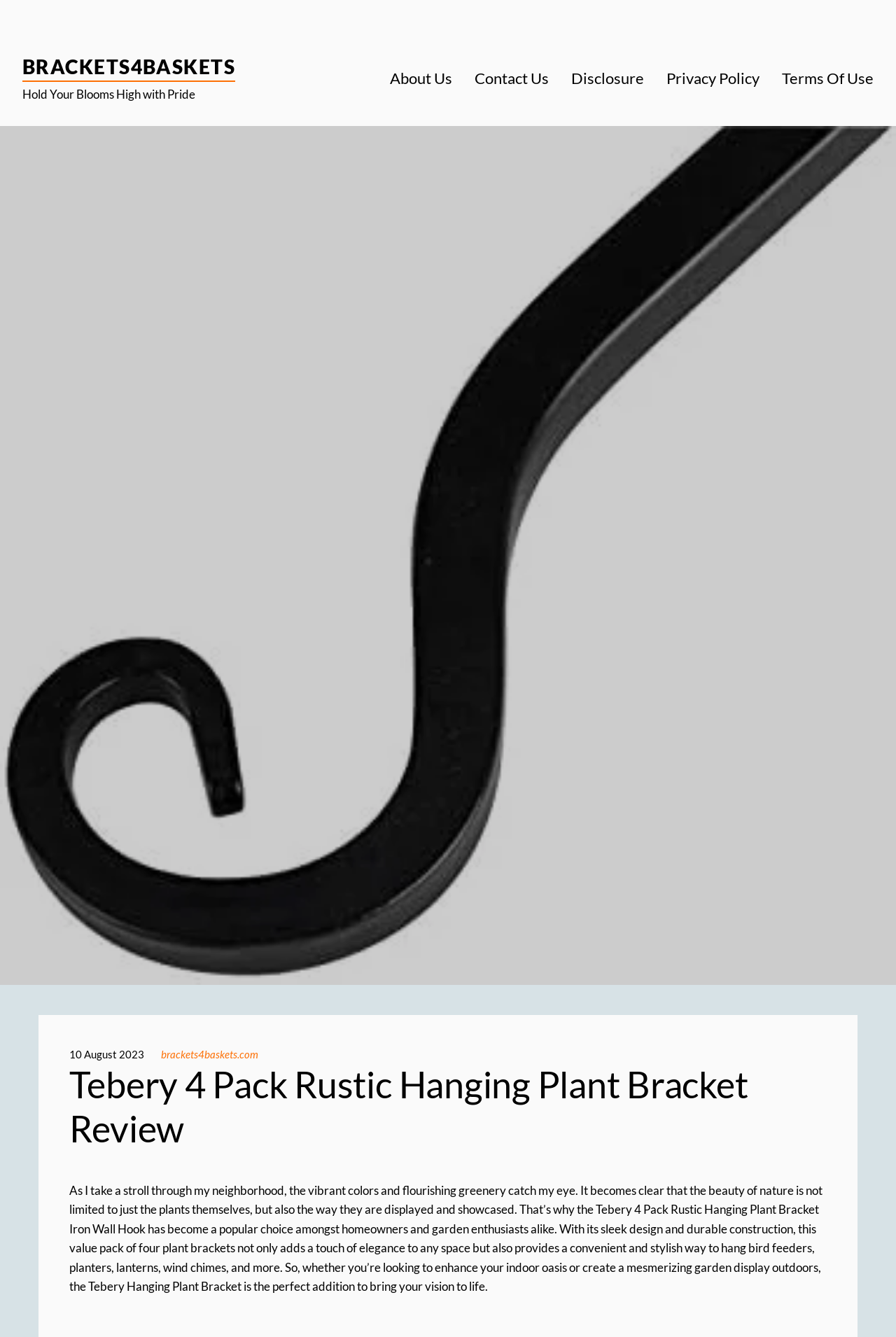What is the domain of the website?
Use the screenshot to answer the question with a single word or phrase.

brackets4baskets.com